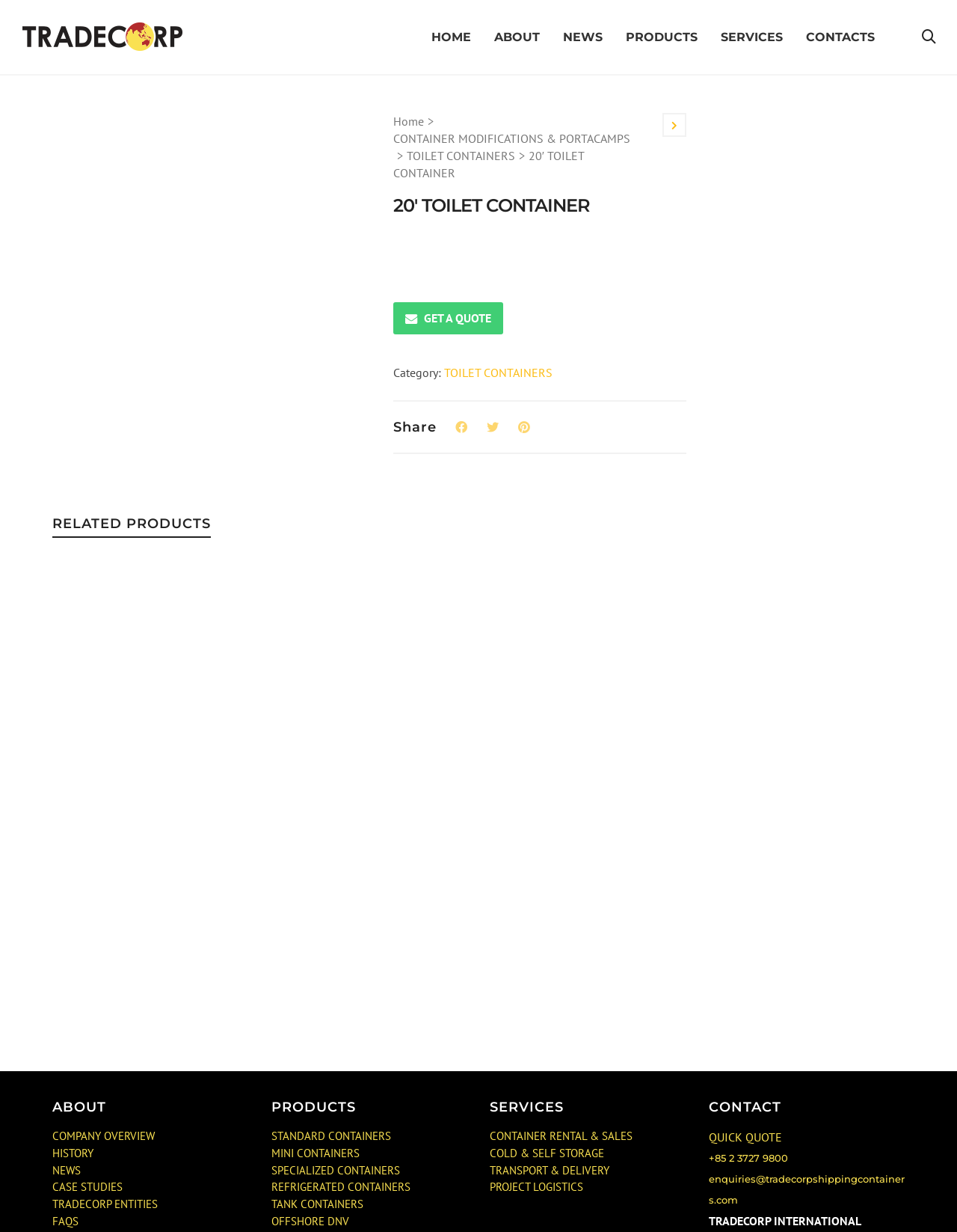Please find the bounding box coordinates of the element that you should click to achieve the following instruction: "View 'CONTAINER MODIFICATIONS & PORTACAMPS'". The coordinates should be presented as four float numbers between 0 and 1: [left, top, right, bottom].

[0.411, 0.106, 0.658, 0.119]